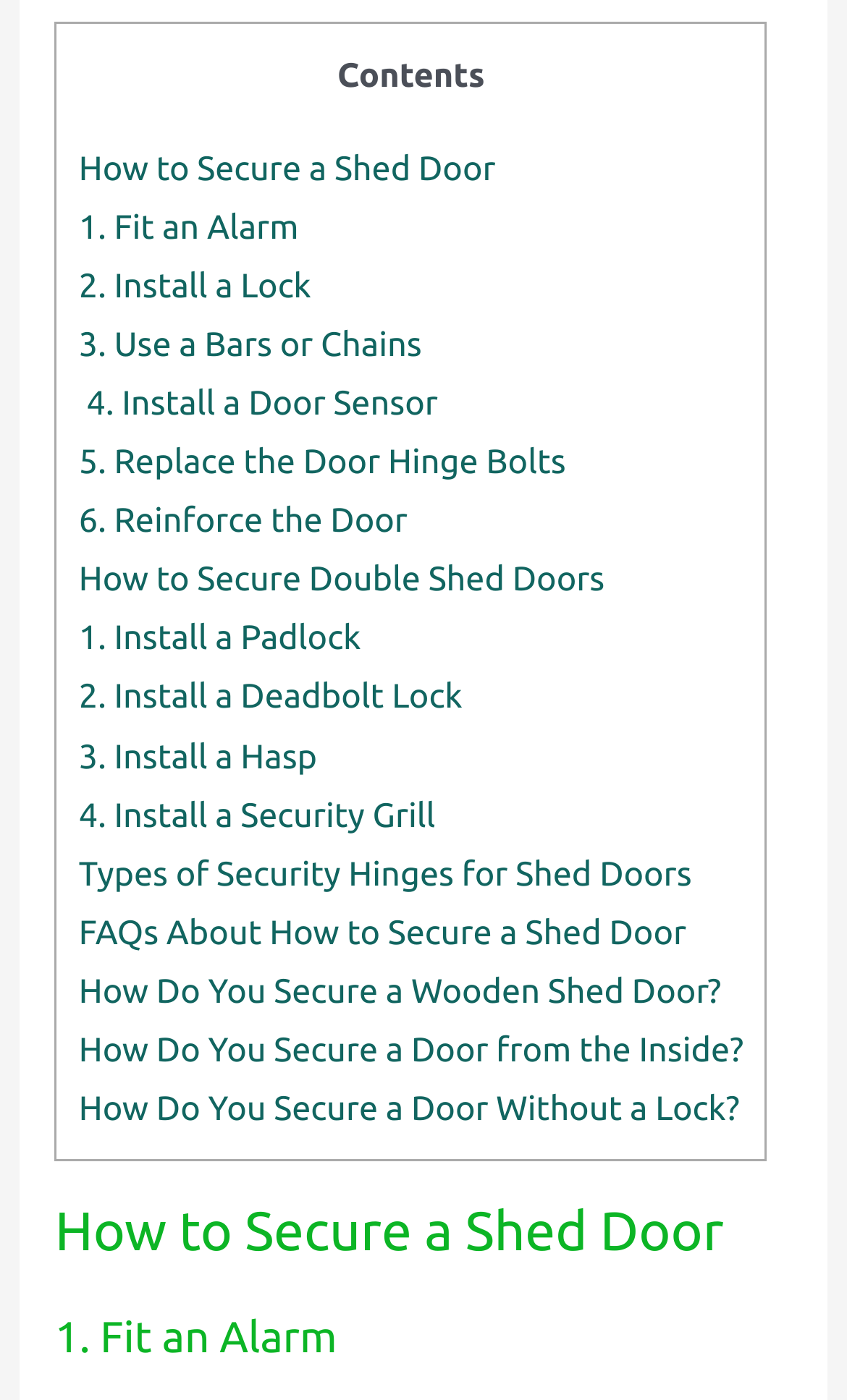Find the bounding box coordinates for the HTML element described as: "4. Install a Door Sensor". The coordinates should consist of four float values between 0 and 1, i.e., [left, top, right, bottom].

[0.093, 0.273, 0.517, 0.301]